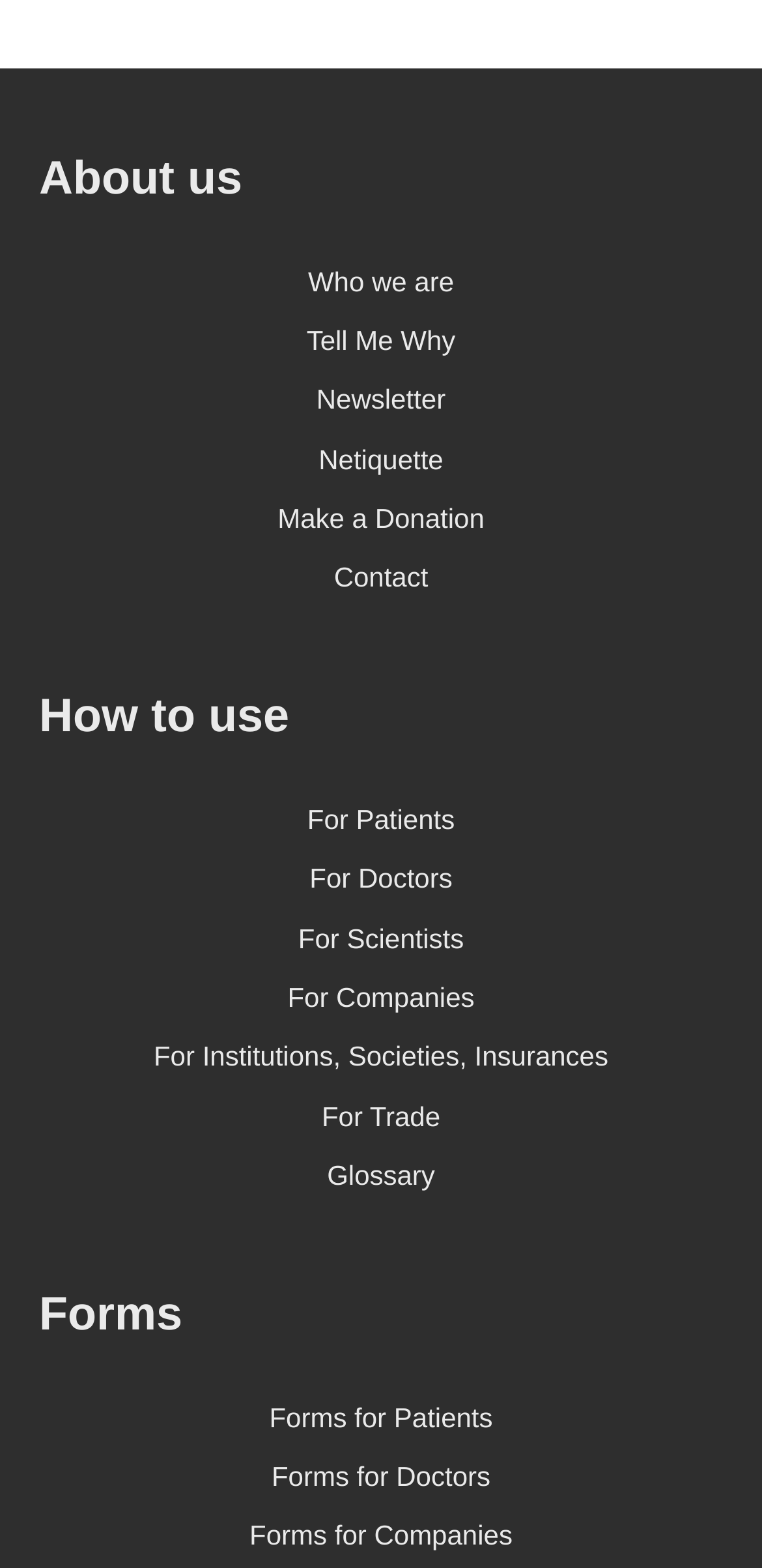Locate the bounding box of the user interface element based on this description: "For Doctors".

[0.051, 0.542, 0.949, 0.579]